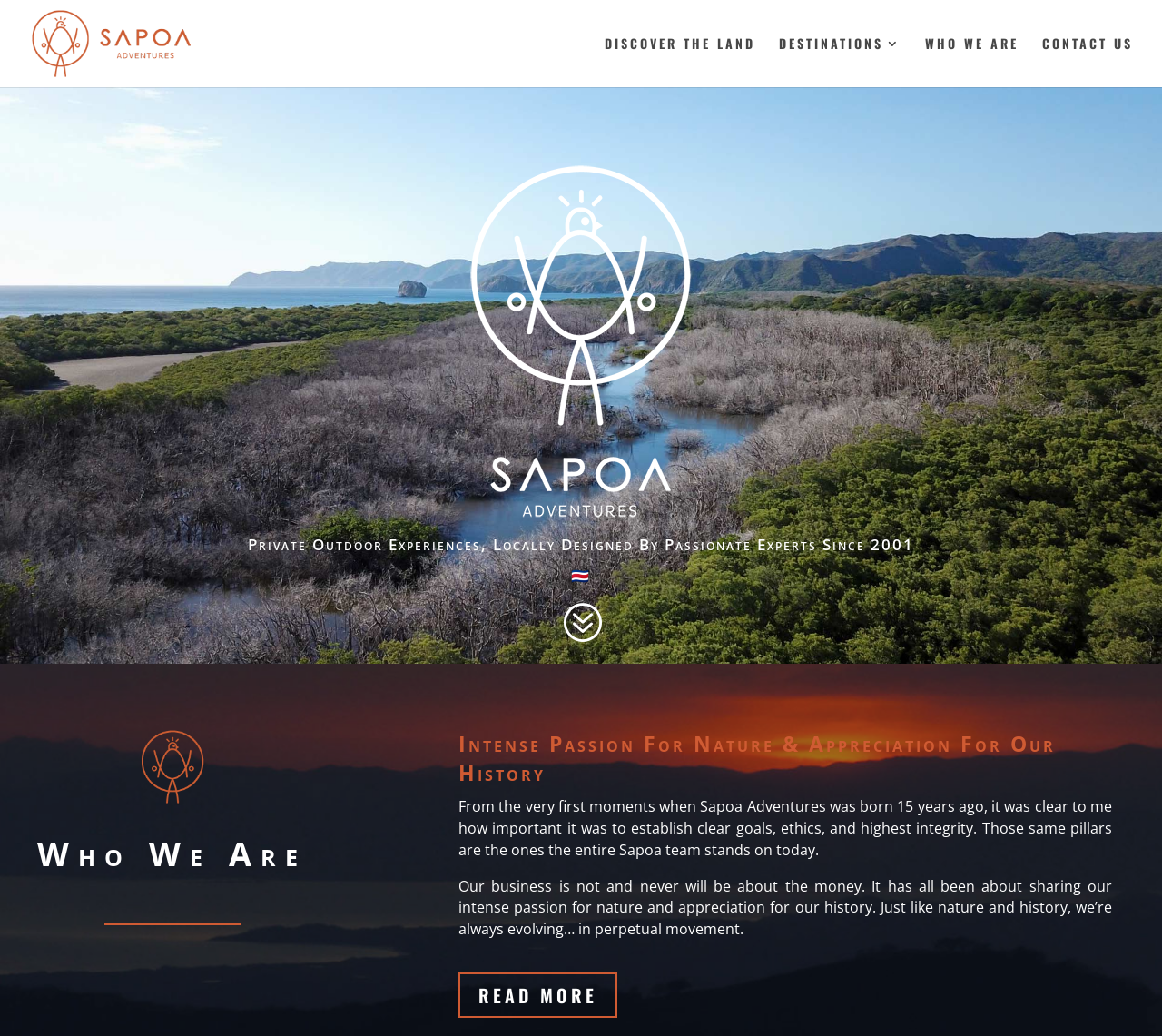Given the element description, predict the bounding box coordinates in the format (top-left x, top-left y, bottom-right x, bottom-right y). Make sure all values are between 0 and 1. Here is the element description: Contact Us

[0.897, 0.036, 0.975, 0.084]